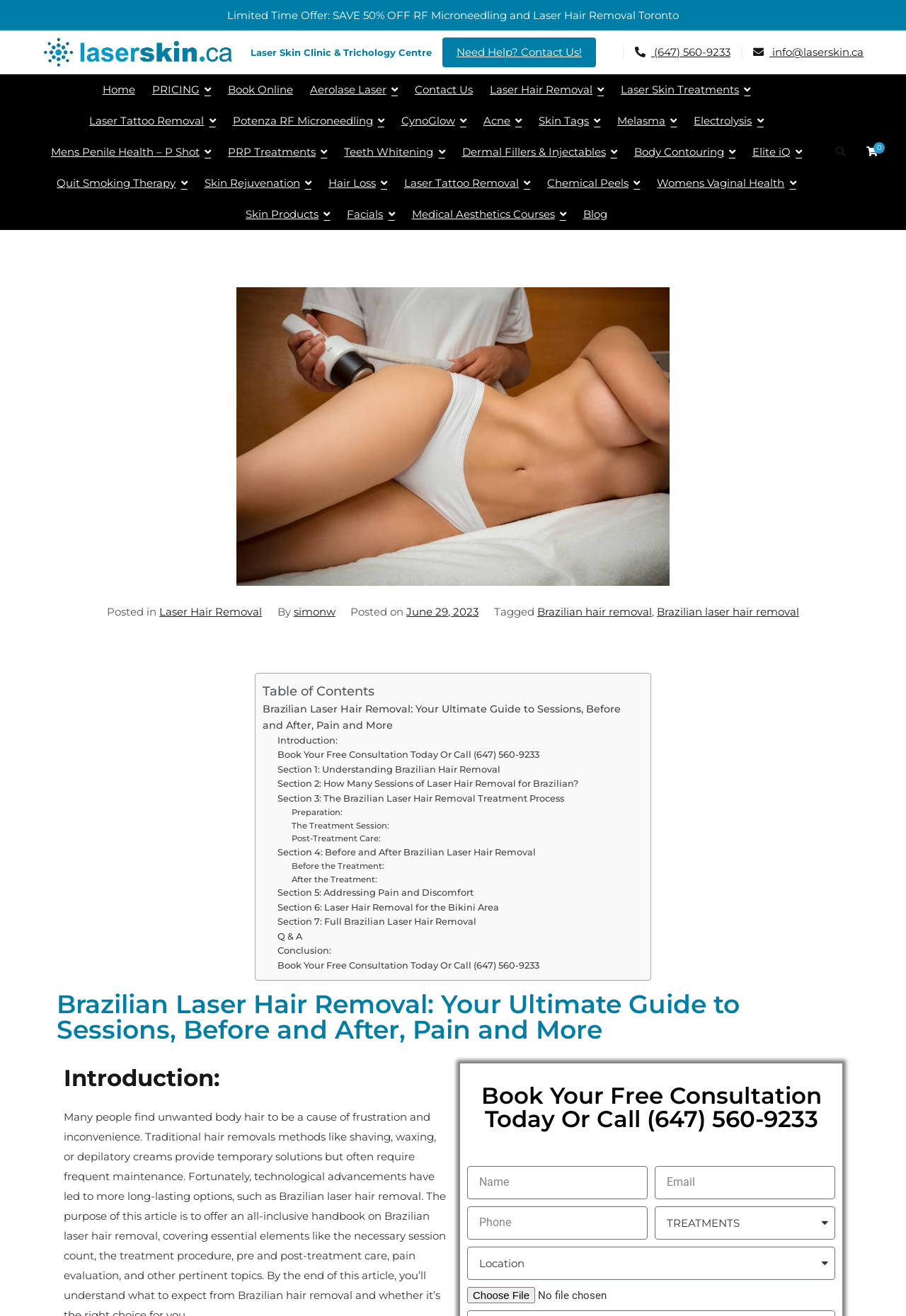How much discount is offered for RF Microneedling and Laser Hair Removal?
Based on the image, answer the question with as much detail as possible.

I found the answer by looking at the StaticText element with the text 'Limited Time Offer: SAVE 50% OFF RF Microneedling and Laser Hair Removal Toronto' which is located at the top of the webpage, indicating that a 50% discount is offered.